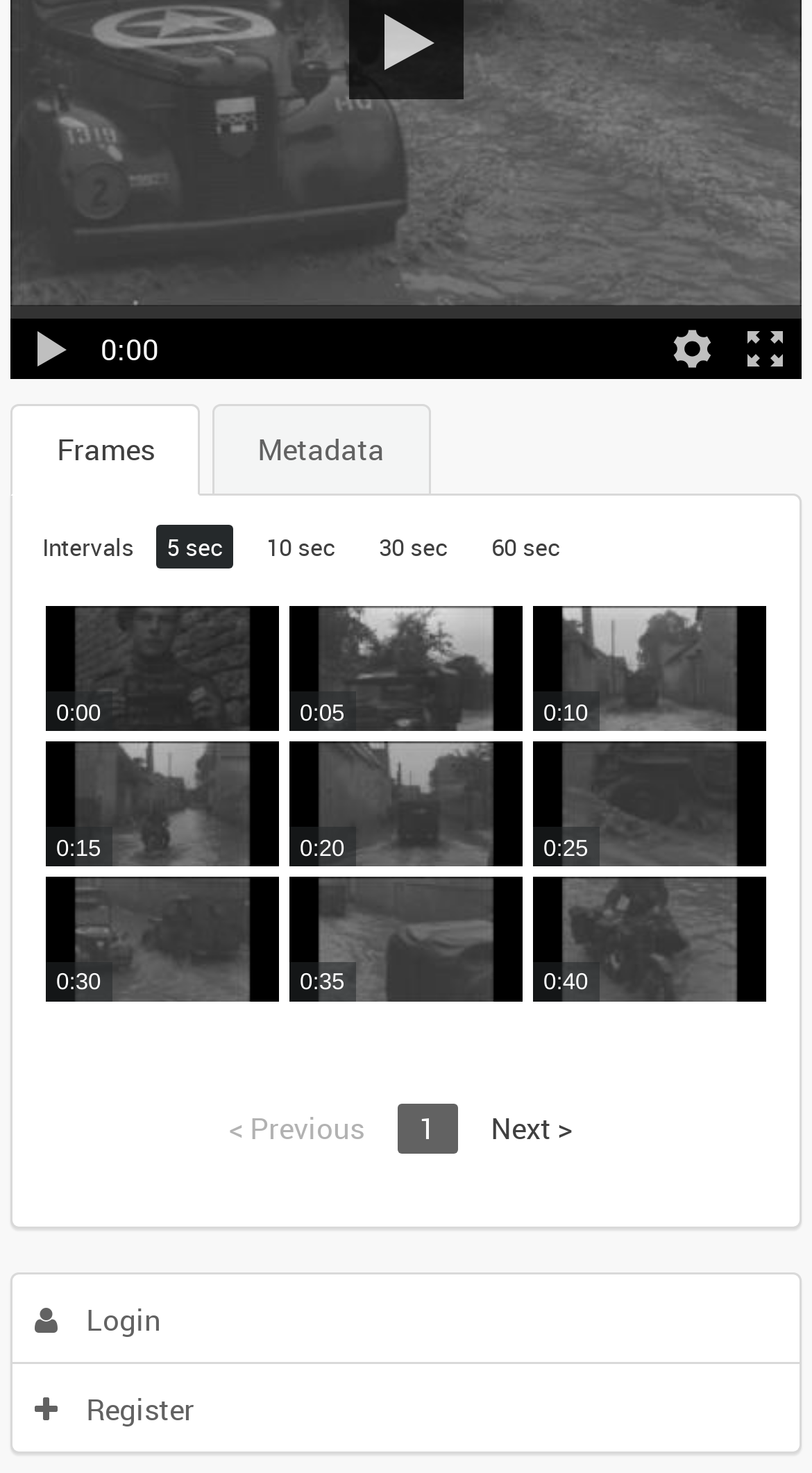Identify the bounding box coordinates for the UI element described as follows: < Previous. Use the format (top-left x, top-left y, bottom-right x, bottom-right y) and ensure all values are floating point numbers between 0 and 1.

[0.255, 0.749, 0.476, 0.784]